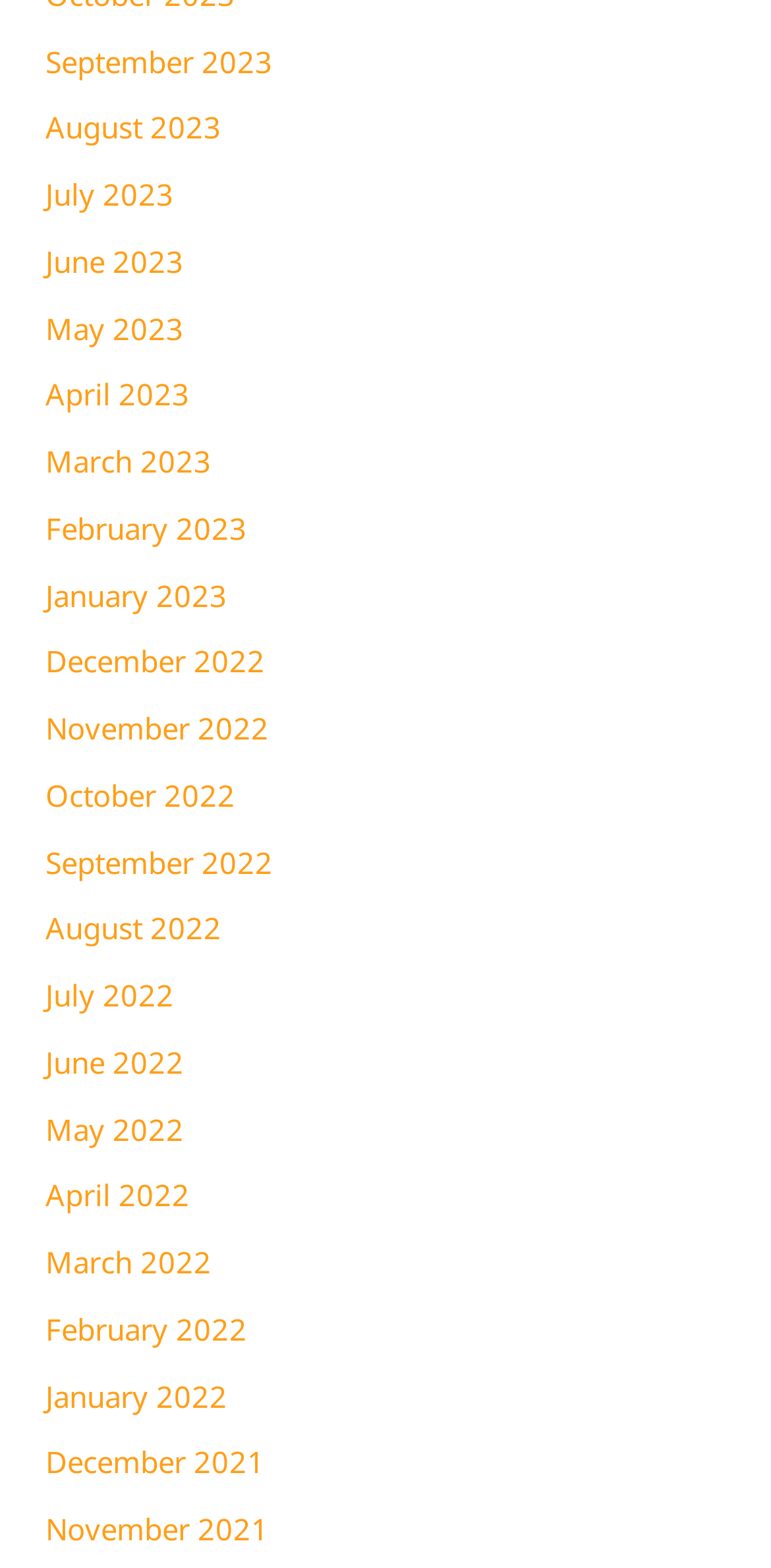Identify the bounding box coordinates of the area you need to click to perform the following instruction: "view September 2023".

[0.059, 0.026, 0.354, 0.051]